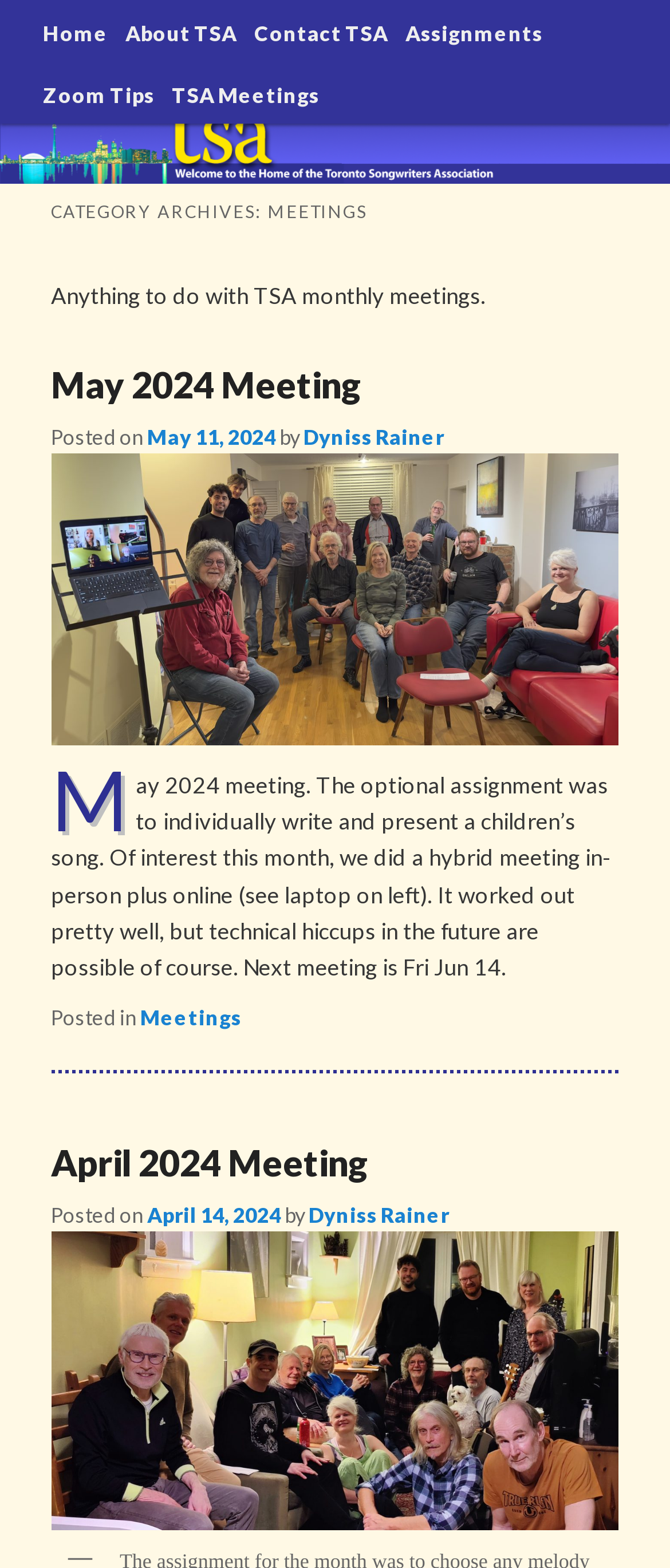Find and indicate the bounding box coordinates of the region you should select to follow the given instruction: "View the 'May 2024 Meeting' article".

[0.076, 0.211, 0.924, 0.269]